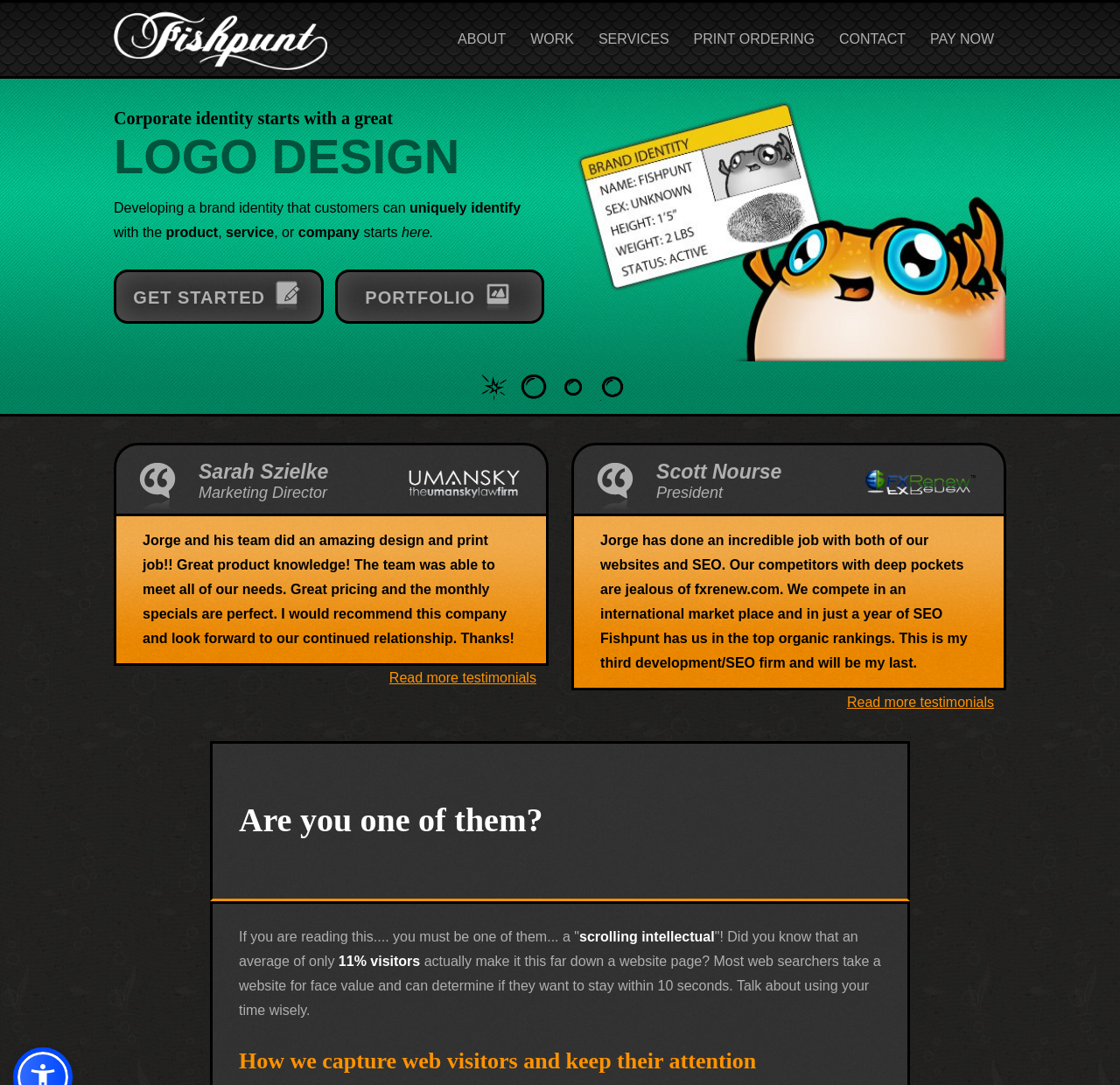What is the topic of the first article section?
Please analyze the image and answer the question with as much detail as possible.

The first article section has a heading that says 'Corporate identity starts with a great LOGO DESIGN', which suggests that the topic of this section is related to logo design.